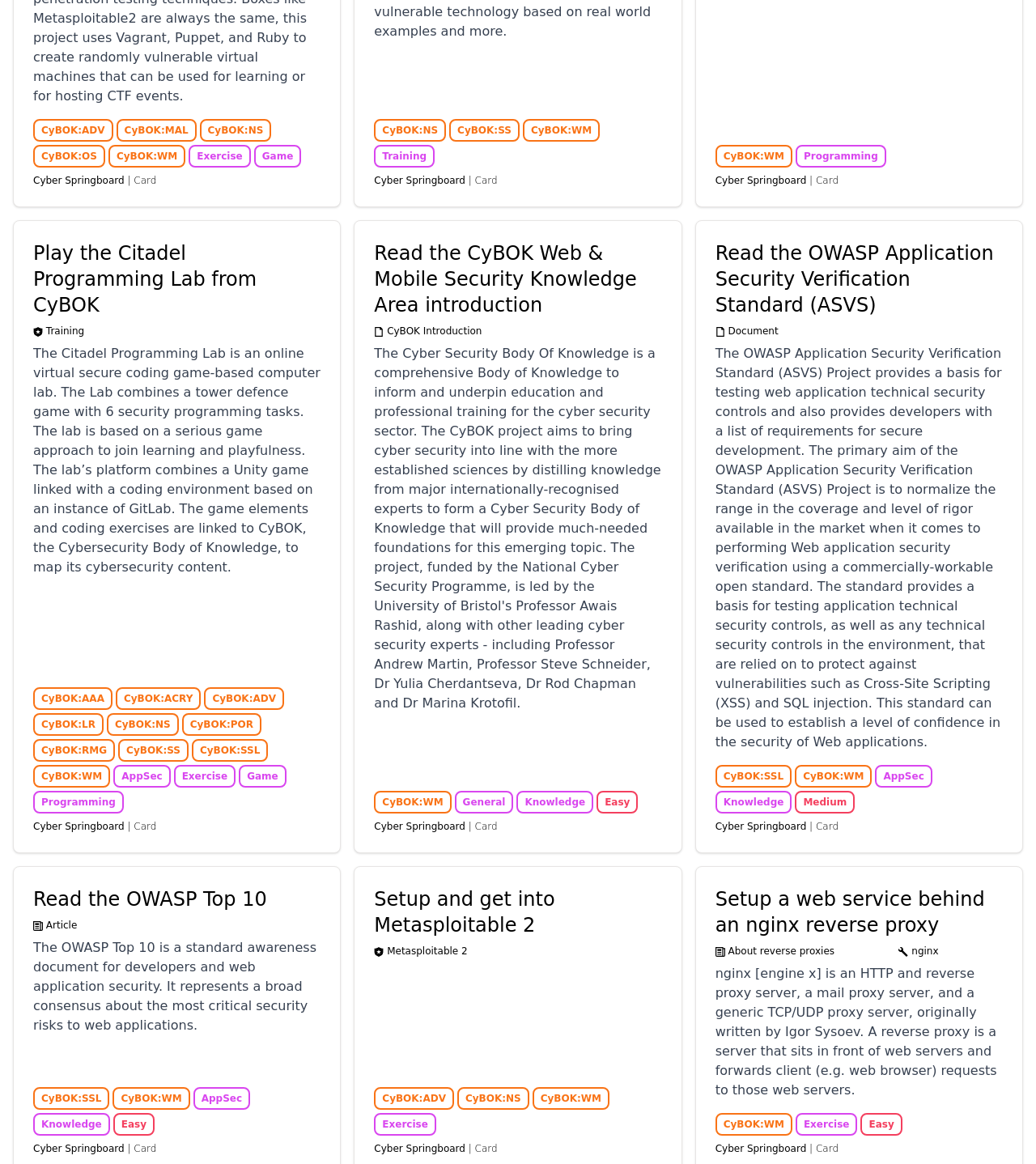Please find the bounding box for the UI element described by: "Read the OWASP Top 10".

[0.032, 0.763, 0.258, 0.782]